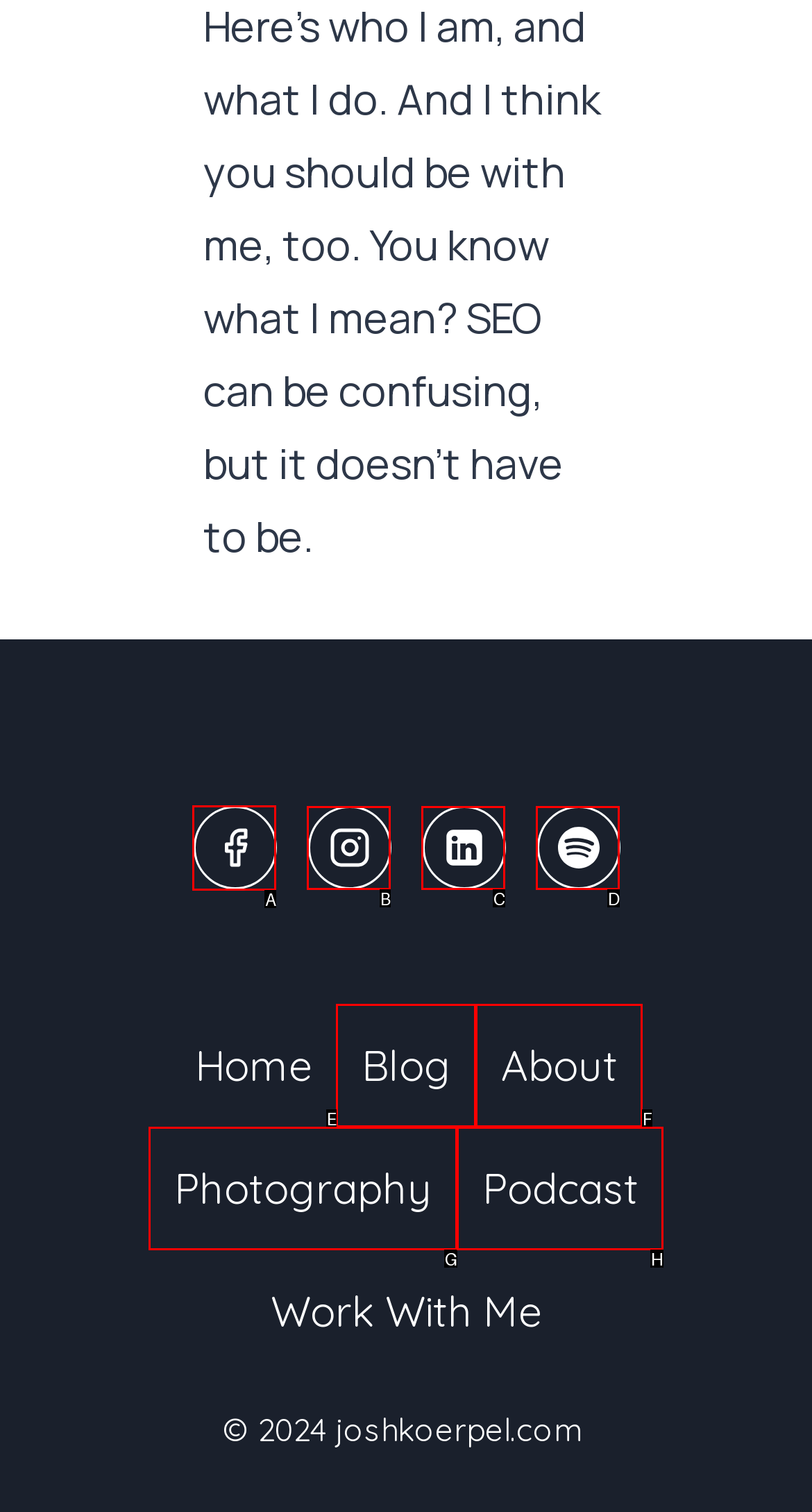Specify which HTML element I should click to complete this instruction: visit Facebook Answer with the letter of the relevant option.

A